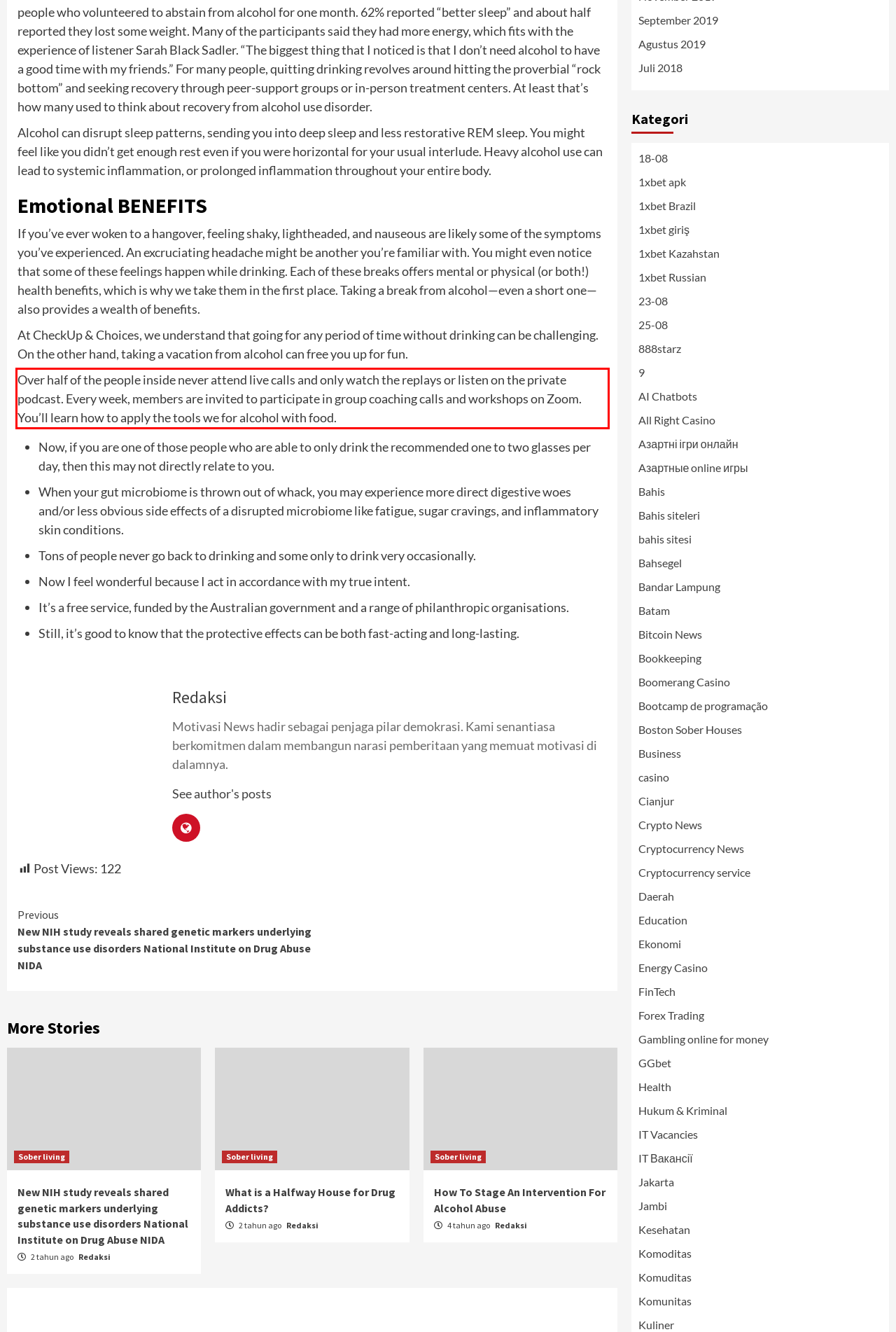Analyze the screenshot of the webpage and extract the text from the UI element that is inside the red bounding box.

Over half of the people inside never attend live calls and only watch the replays or listen on the private podcast. Every week, members are invited to participate in group coaching calls and workshops on Zoom. You’ll learn how to apply the tools we for alcohol with food.